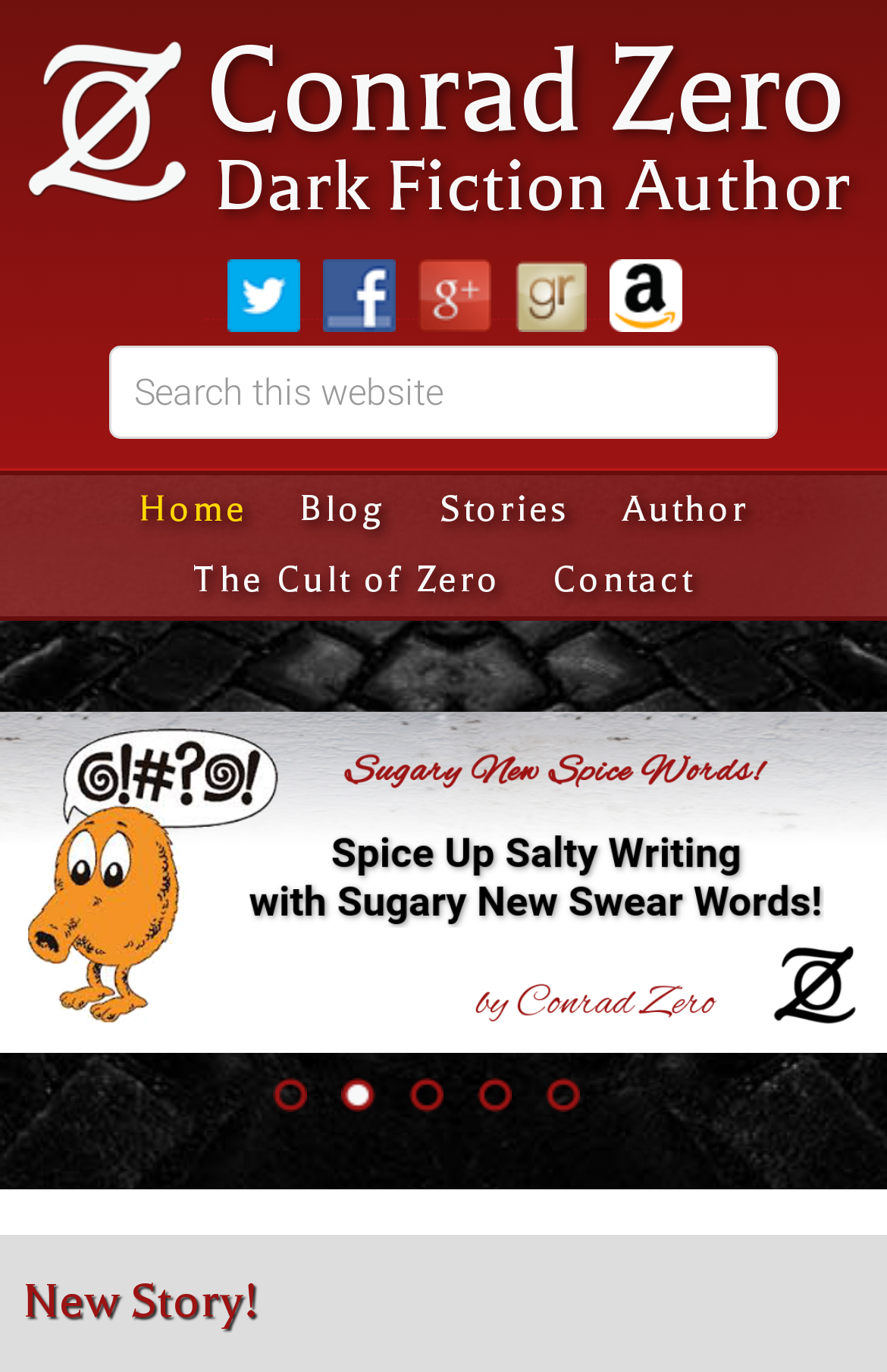Determine the bounding box coordinates of the clickable area required to perform the following instruction: "Go to the blog page". The coordinates should be represented as four float numbers between 0 and 1: [left, top, right, bottom].

[0.312, 0.347, 0.463, 0.398]